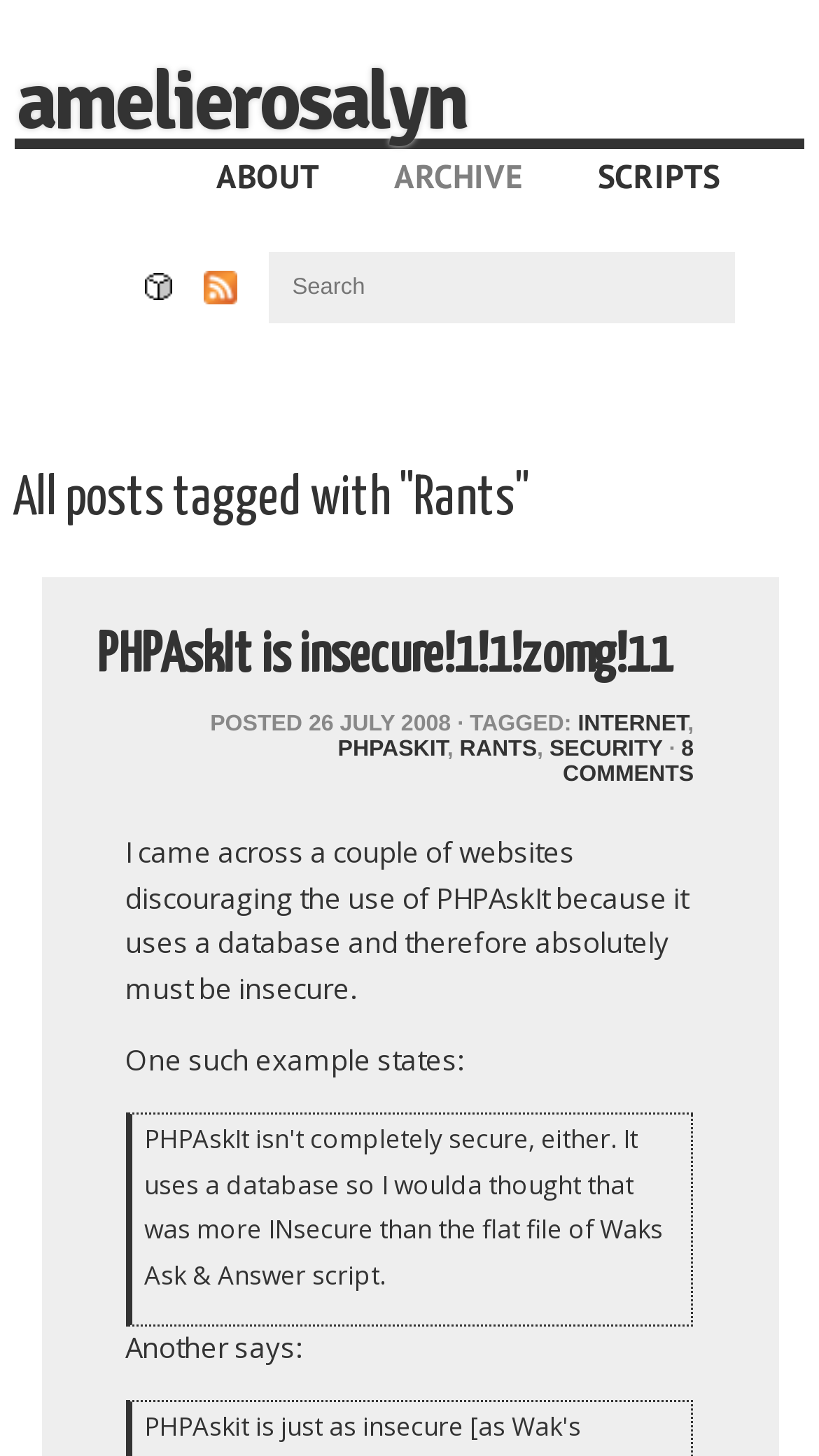Locate the bounding box coordinates of the element's region that should be clicked to carry out the following instruction: "go to about page". The coordinates need to be four float numbers between 0 and 1, i.e., [left, top, right, bottom].

[0.223, 0.1, 0.43, 0.147]